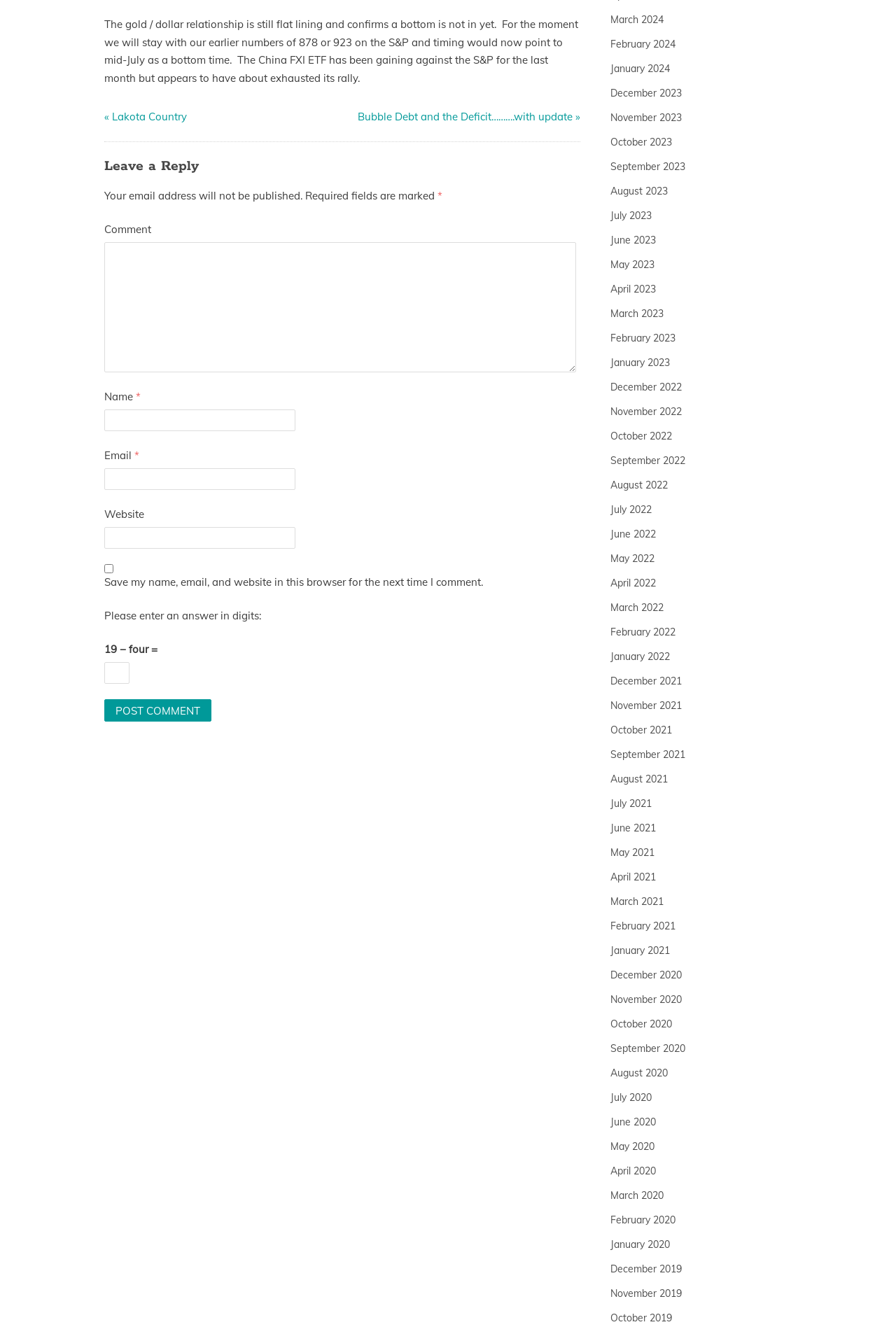From the element description parent_node: Email * aria-describedby="email-notes" name="email", predict the bounding box coordinates of the UI element. The coordinates must be specified in the format (top-left x, top-left y, bottom-right x, bottom-right y) and should be within the 0 to 1 range.

None